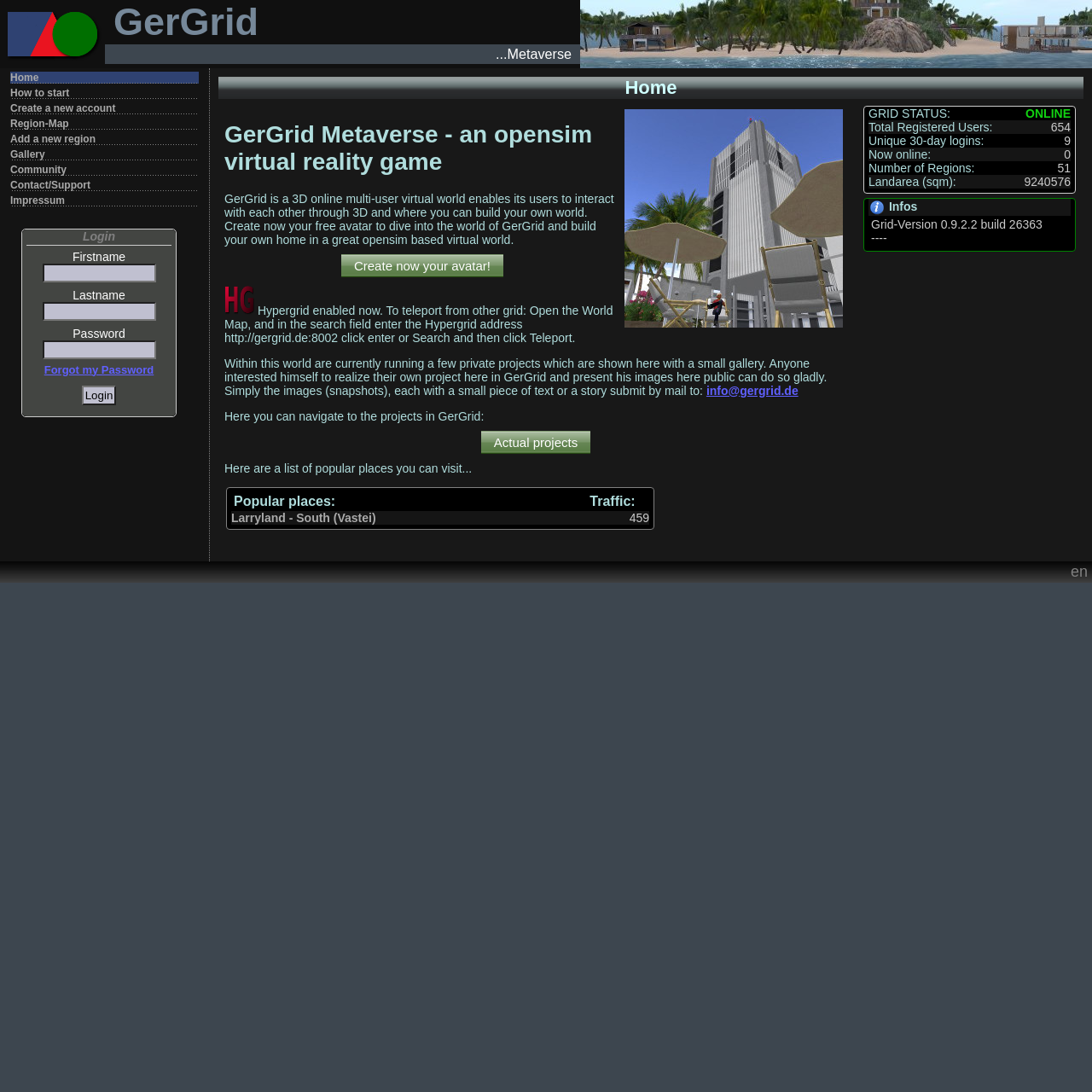Please identify the bounding box coordinates of the element I should click to complete this instruction: 'Click the Home link'. The coordinates should be given as four float numbers between 0 and 1, like this: [left, top, right, bottom].

[0.009, 0.066, 0.182, 0.077]